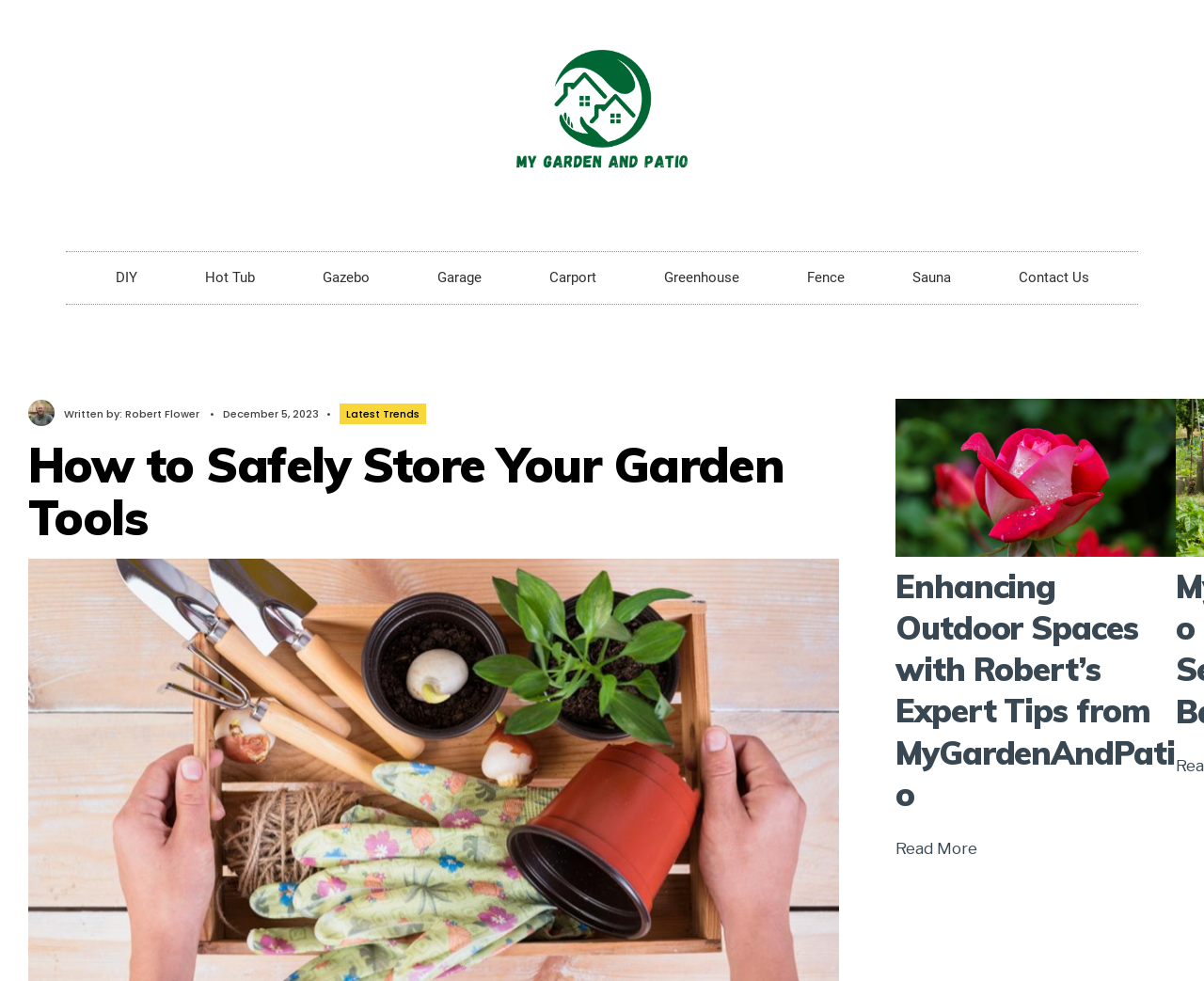Extract the bounding box coordinates for the UI element described as: "alt="my garden andpatio"".

[0.743, 0.407, 0.977, 0.567]